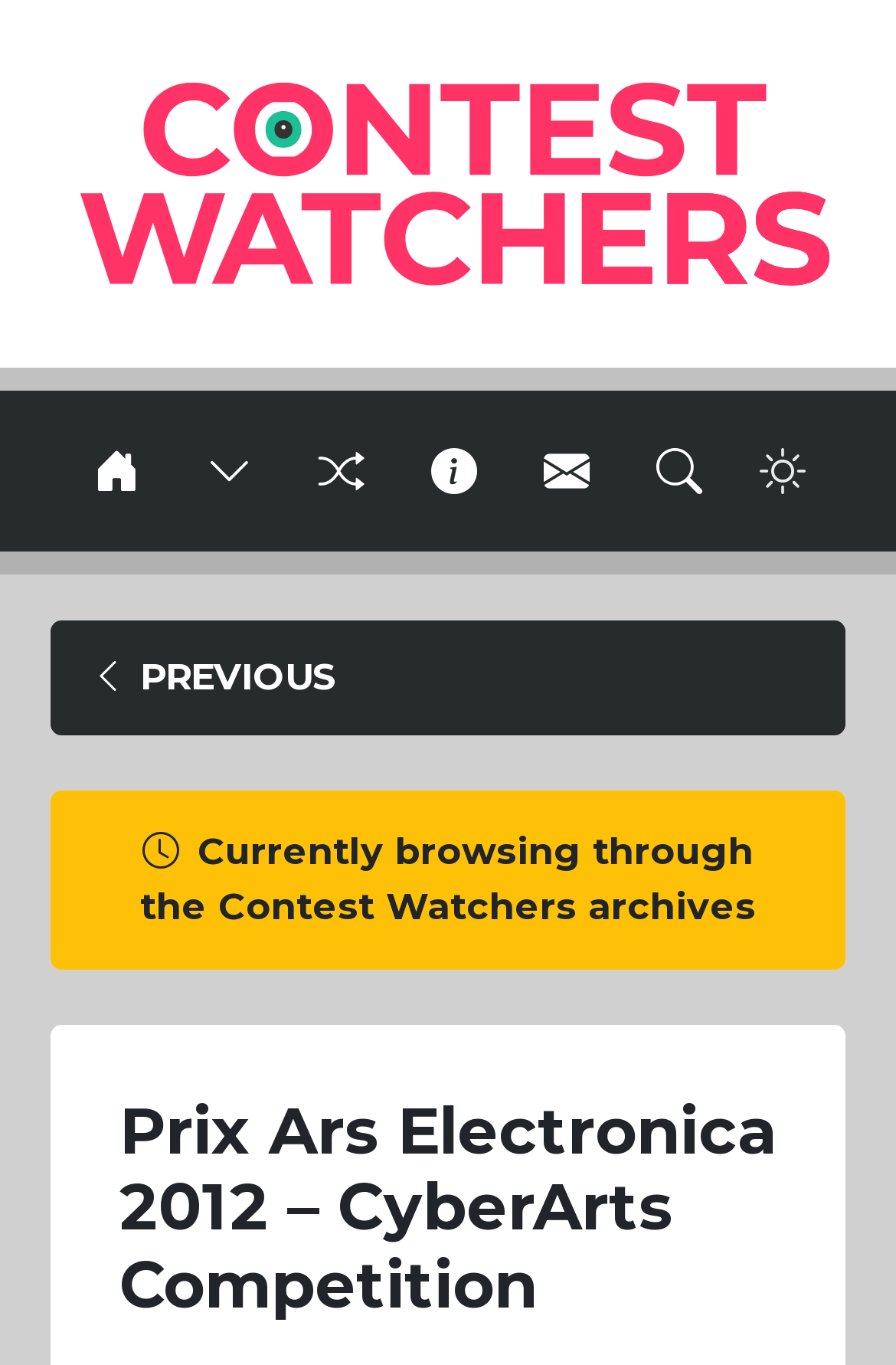Identify the webpage's primary heading and generate its text.

Prix Ars Electronica 2012 – CyberArts Competition